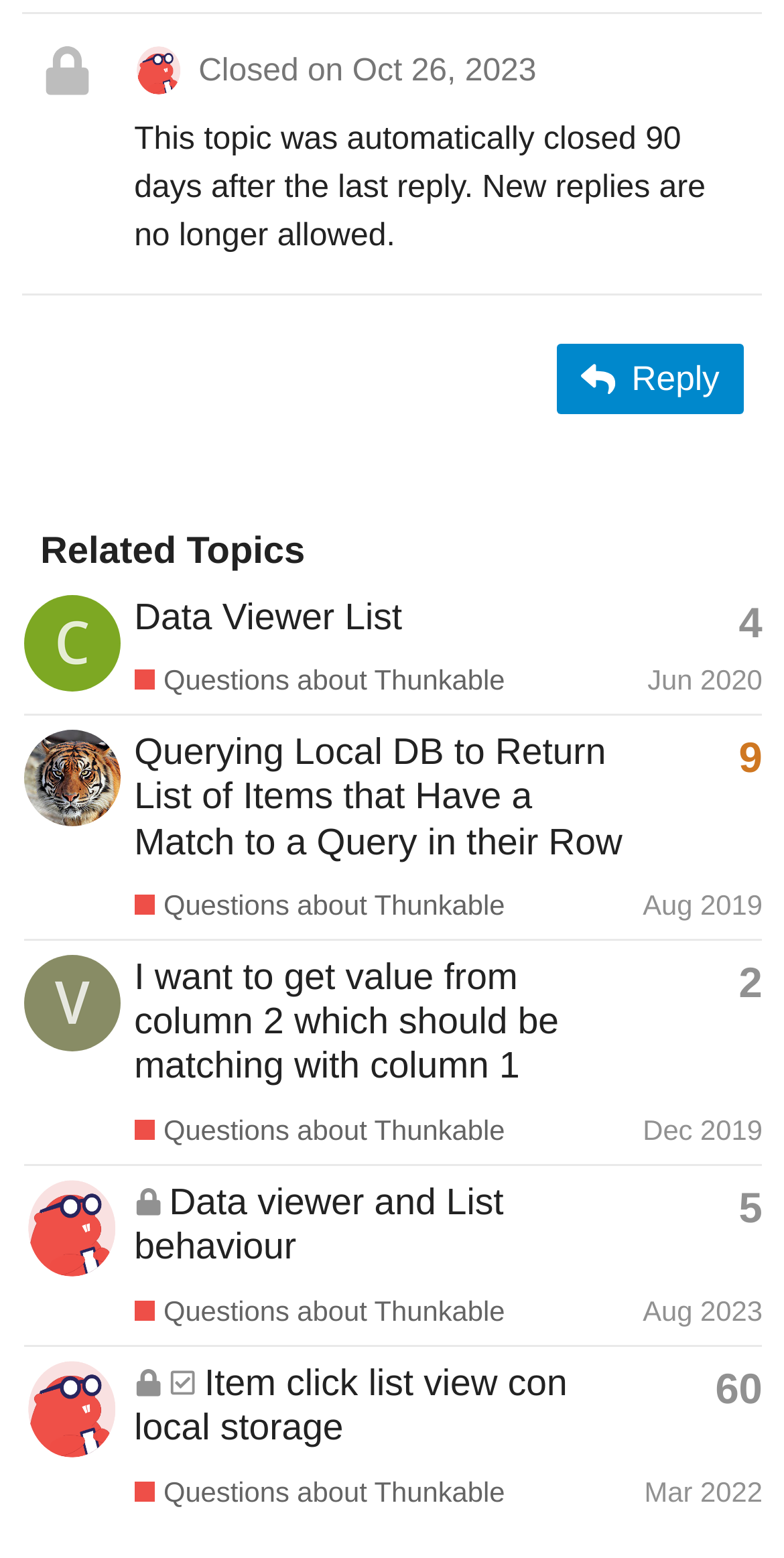How many replies does the topic 'Data Viewer List' have? Observe the screenshot and provide a one-word or short phrase answer.

4